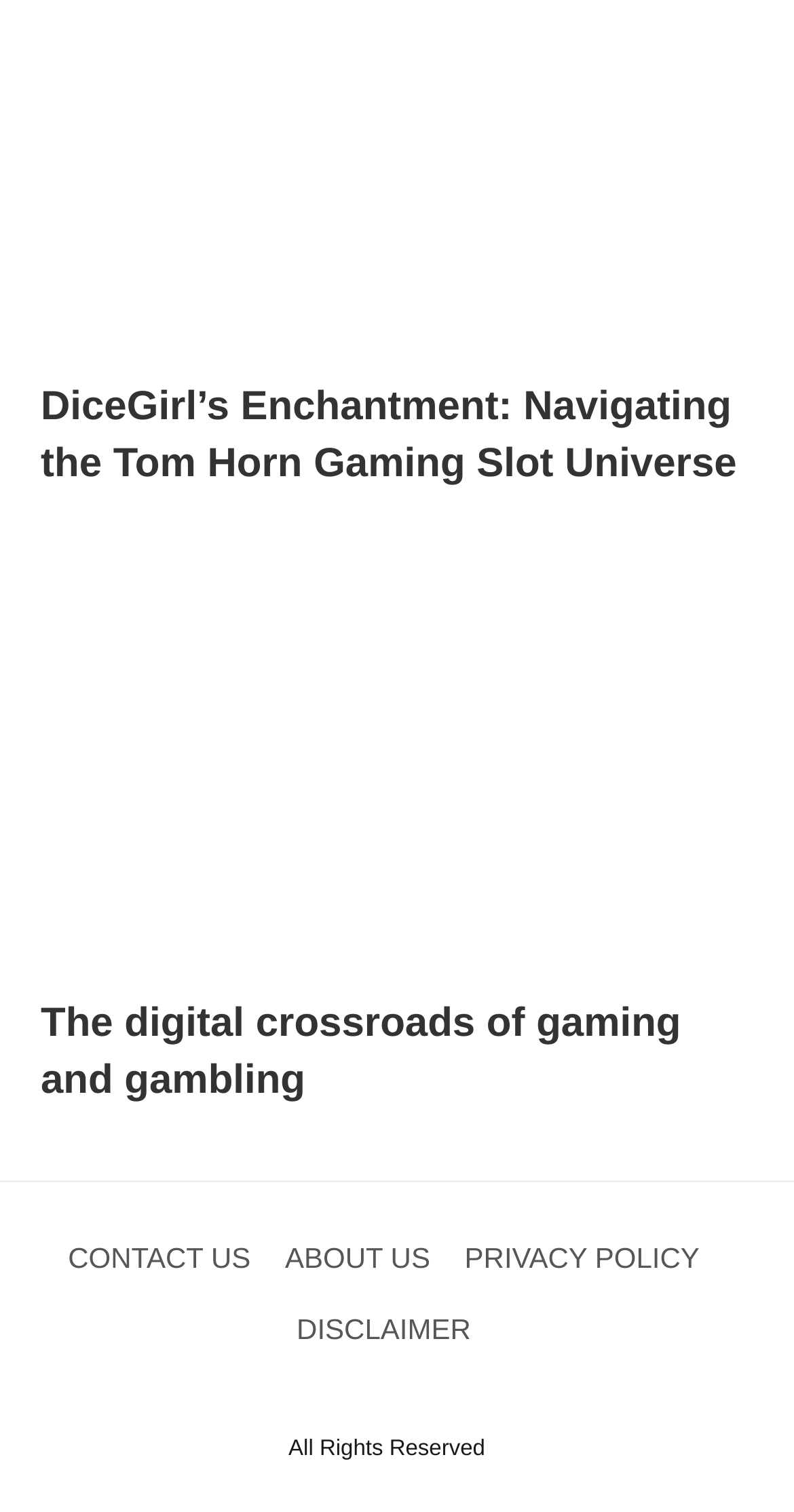How many links are in the footer?
Utilize the image to construct a detailed and well-explained answer.

I counted the number of links in the footer section, which are 'CONTACT US', 'ABOUT US', 'PRIVACY POLICY', and 'DISCLAIMER'. Therefore, there are 4 links in the footer.